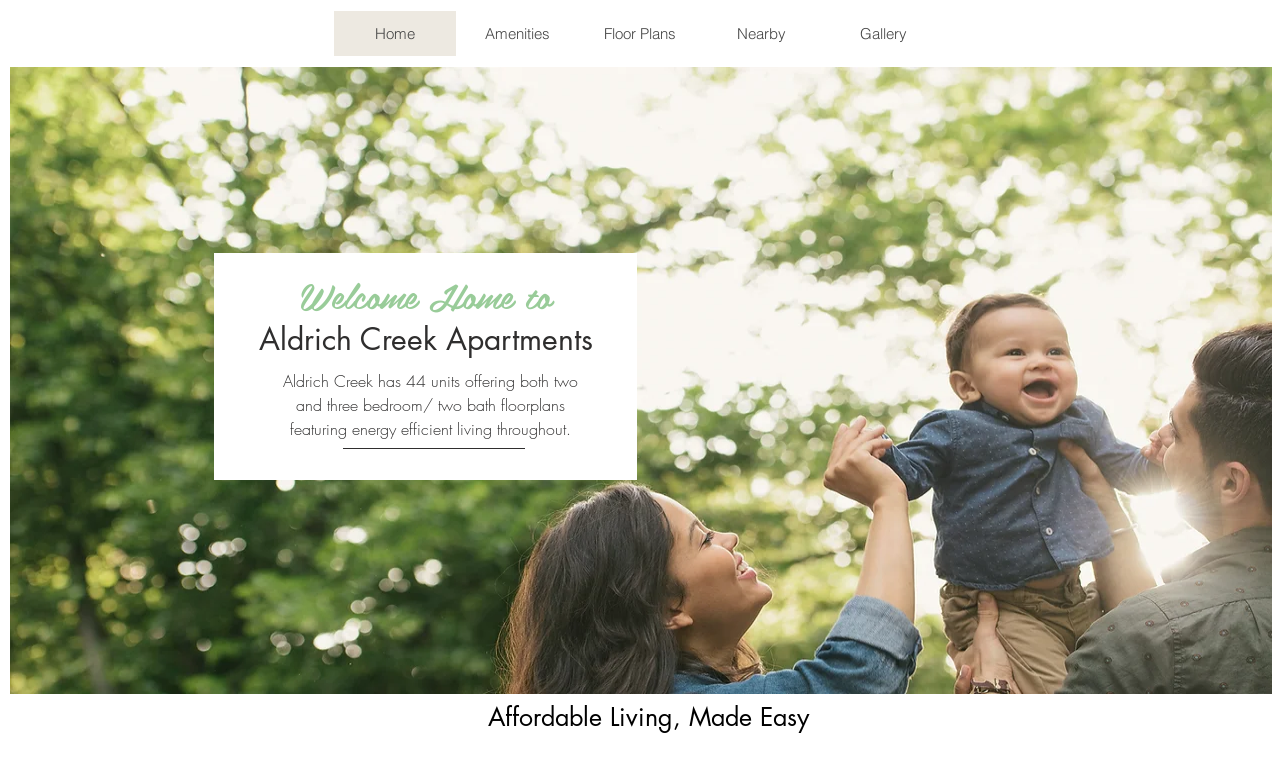Identify and provide the main heading of the webpage.

Welcome Home to